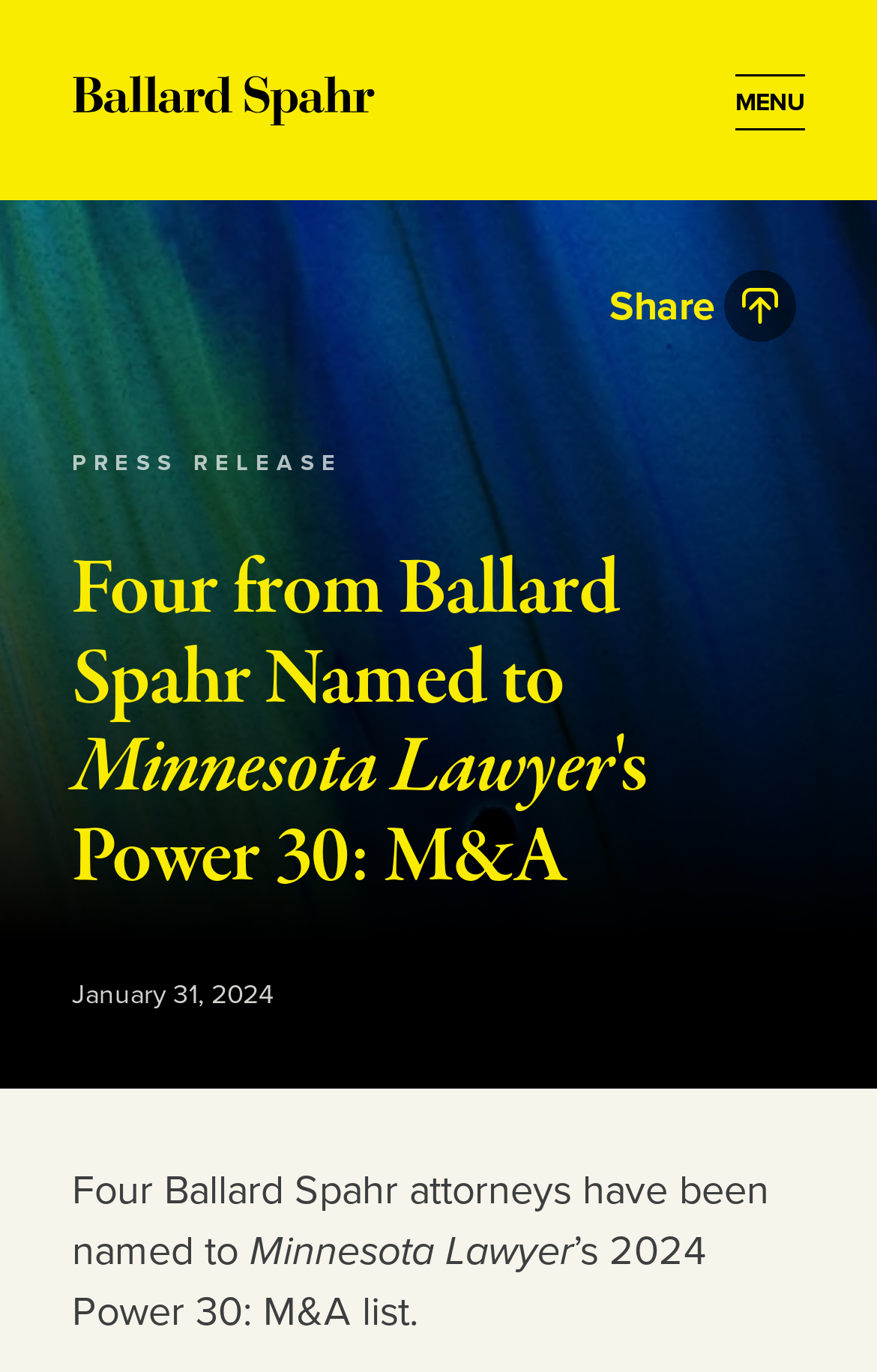Generate a comprehensive caption for the webpage you are viewing.

The webpage appears to be a news article or press release from Ballard Spahr, a law firm. At the top left of the page, there is a link to "Skip to Content" and a link to the Ballard Spahr website, accompanied by a Ballard Spahr logo. On the top right, there is a button to "Open Menu" with the text "MENU" next to it.

Below the top navigation, there is a heading that reads "Four from Ballard Spahr Named to Minnesota Lawyer's Power 30: M&A". This heading is followed by a date, "January 31, 2024". 

On the right side of the page, there is a section with a heading "Share" and a button with a share icon. 

The main content of the page starts with a paragraph of text that reads "Four Ballard Spahr attorneys have been named to Minnesota Lawyer’s 2024 Power 30: M&A list." The text is divided into three parts, with "Minnesota Lawyer" and "’s 2024 Power 30: M&A list" on separate lines.